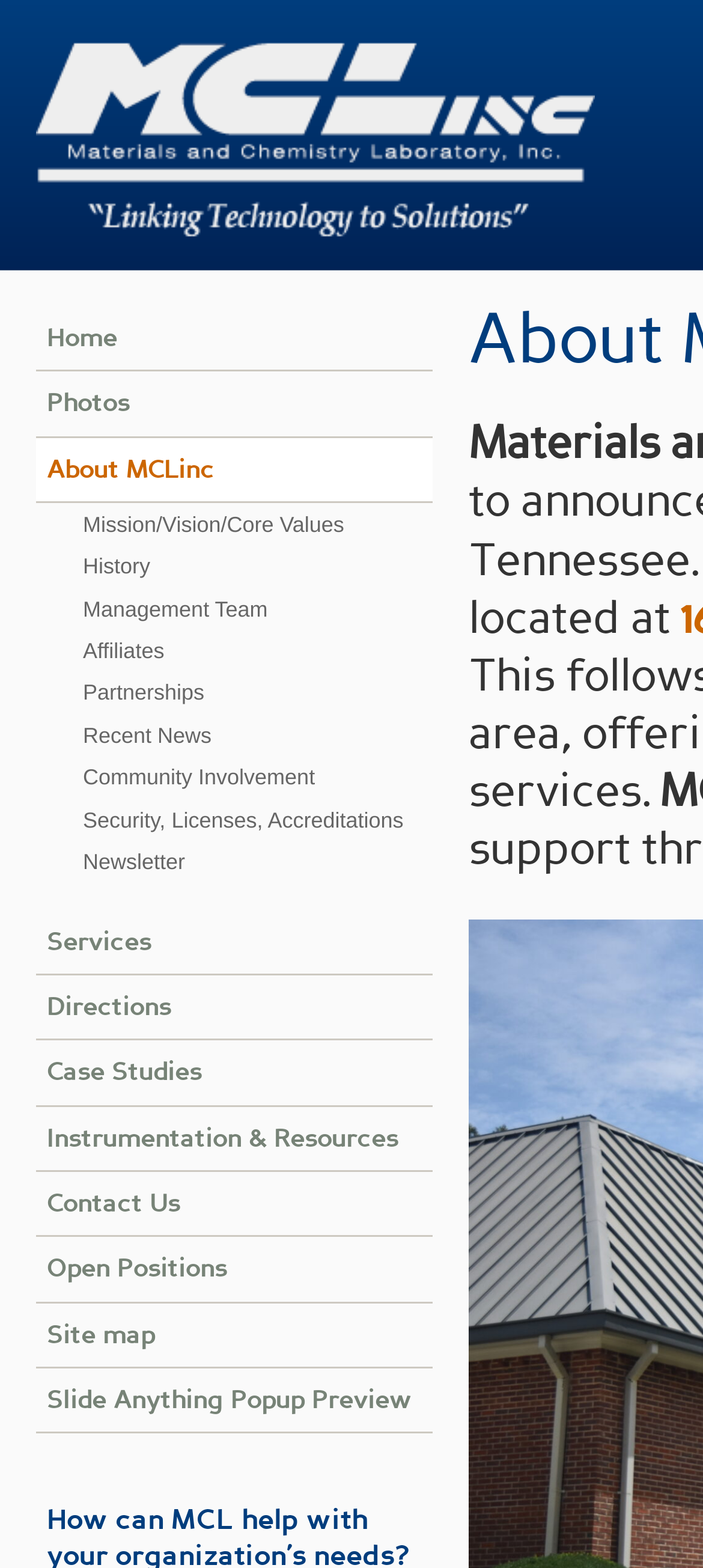Extract the bounding box coordinates of the UI element described: "History". Provide the coordinates in the format [left, top, right, bottom] with values ranging from 0 to 1.

[0.077, 0.335, 0.641, 0.359]